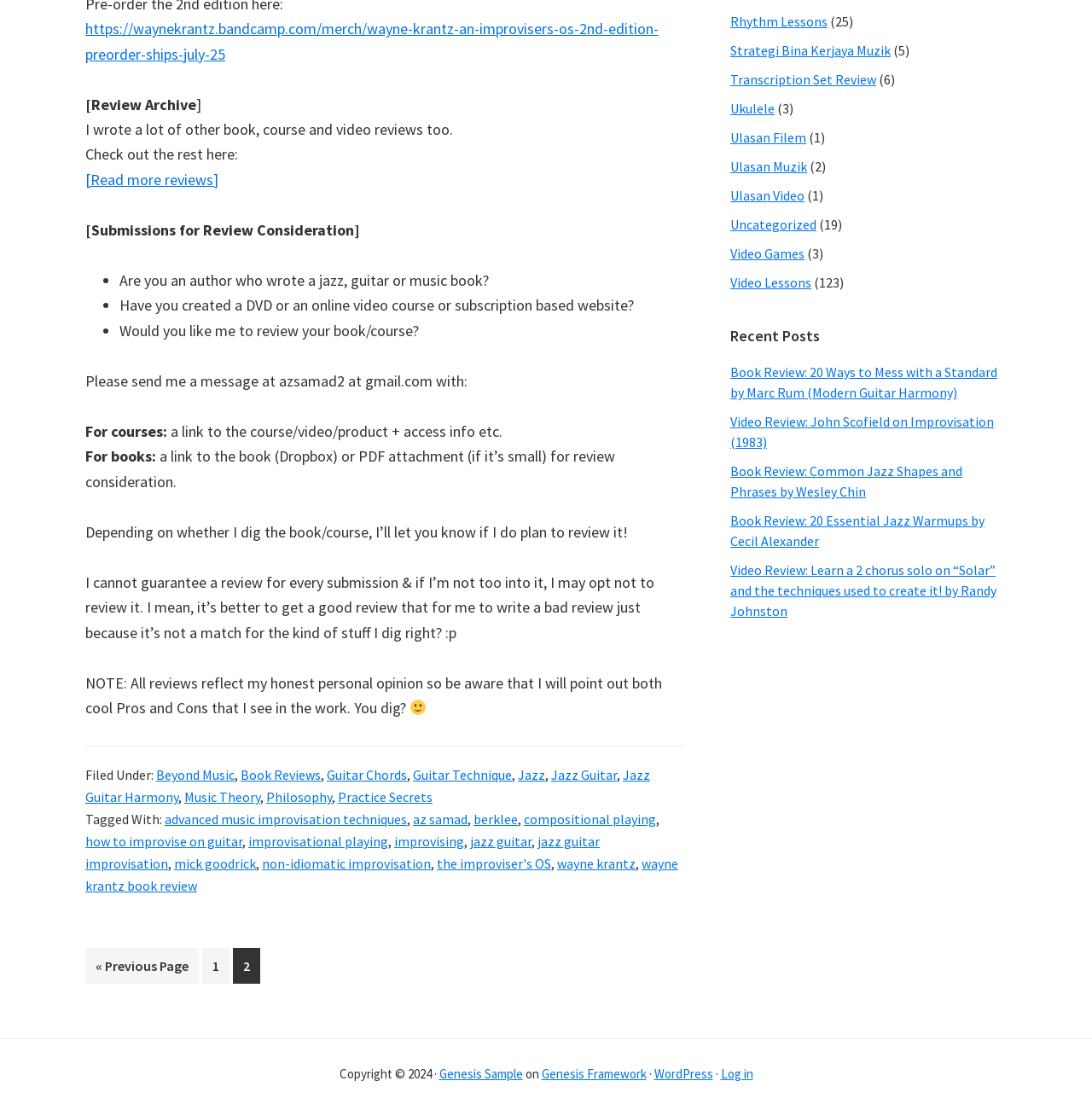Locate the bounding box coordinates of the area that needs to be clicked to fulfill the following instruction: "Click on the link to learn how to remove driver door panel 2003 2007 Honda Accord". The coordinates should be in the format of four float numbers between 0 and 1, namely [left, top, right, bottom].

None